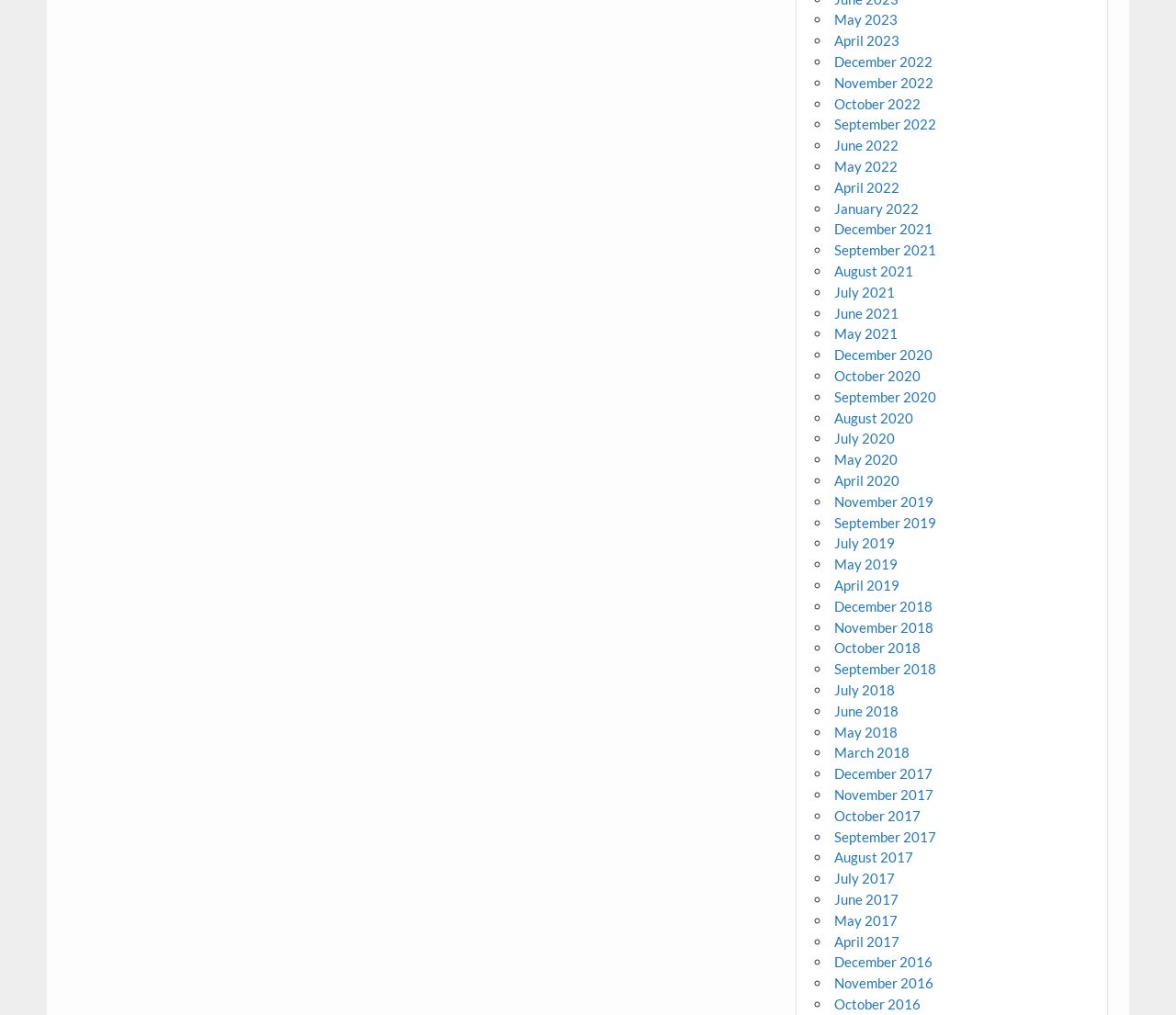What is the earliest month listed?
Analyze the image and deliver a detailed answer to the question.

I looked at the list of links and found that the last link is 'December 2017', which suggests that it is the earliest month listed.